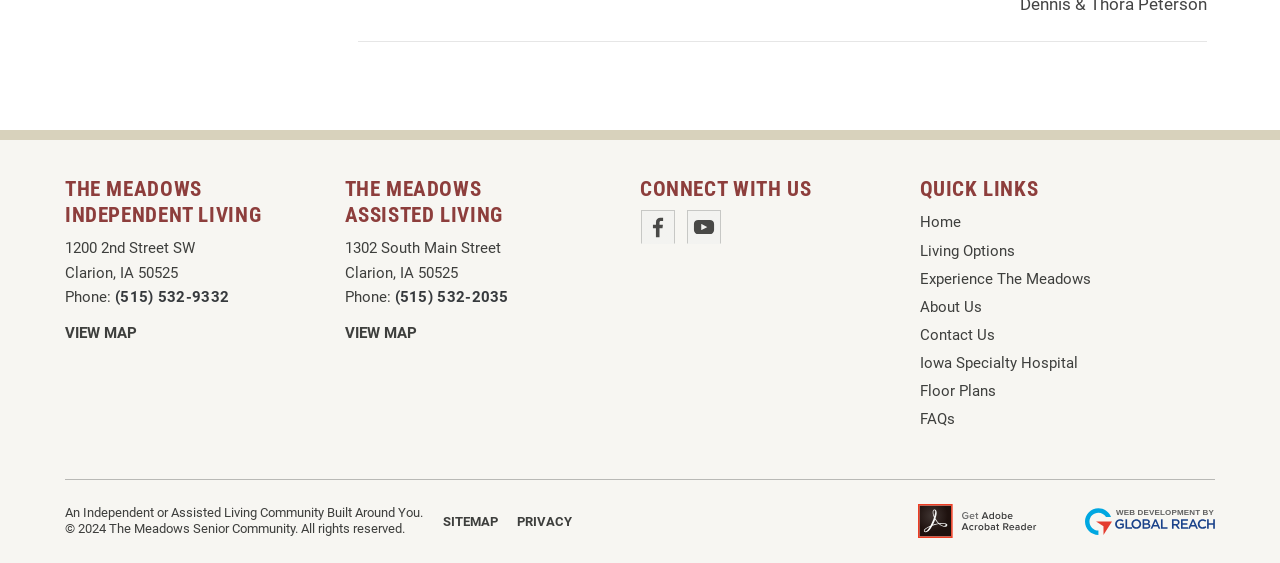Utilize the details in the image to thoroughly answer the following question: What is the phone number of THE MEADOWS ASSISTED LIVING?

I found a link element with the text 'telephone' at coordinates [0.308, 0.512, 0.397, 0.545], which contains a StaticText element with the phone number '(515) 532-2035' at coordinates [0.308, 0.512, 0.397, 0.544]. This phone number is associated with THE MEADOWS ASSISTED LIVING.